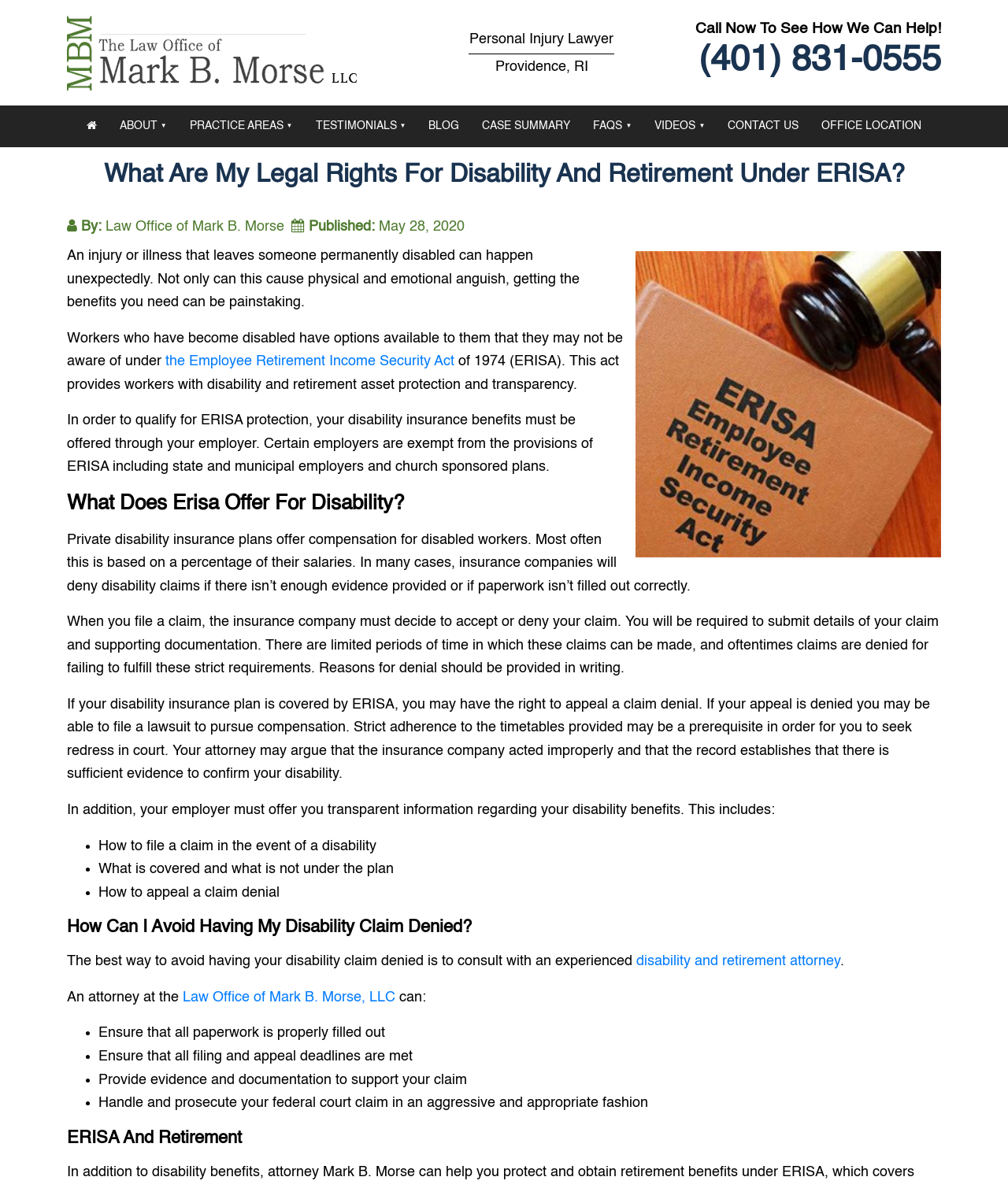Please identify the bounding box coordinates of the region to click in order to complete the task: "Read the 'What Are My Legal Rights For Disability And Retirement Under ERISA?' article". The coordinates must be four float numbers between 0 and 1, specified as [left, top, right, bottom].

[0.066, 0.135, 0.934, 0.171]